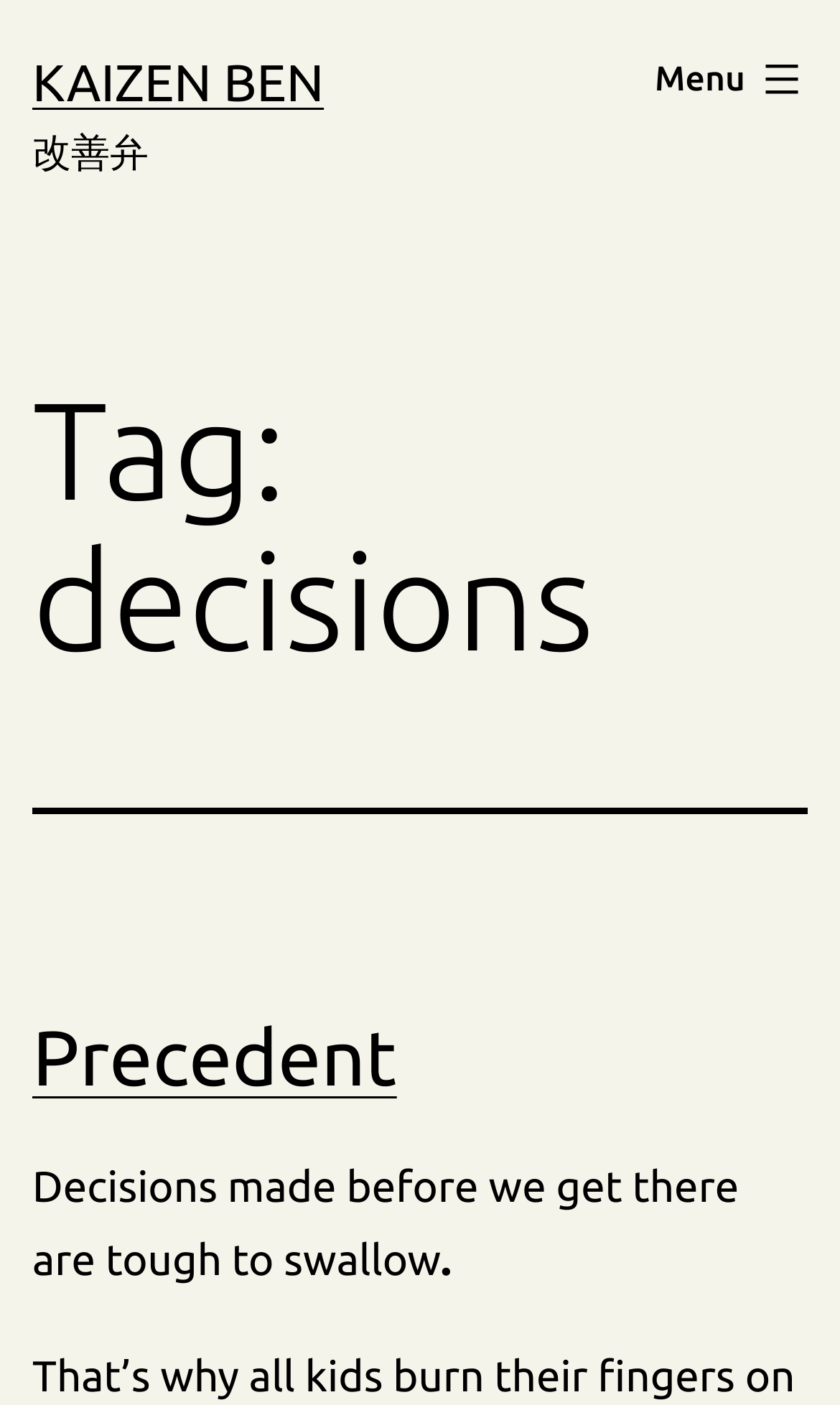Is the menu button expanded?
Make sure to answer the question with a detailed and comprehensive explanation.

The menu button is present in the top-right corner of the webpage, and its expanded property is set to False, indicating that it is not expanded.